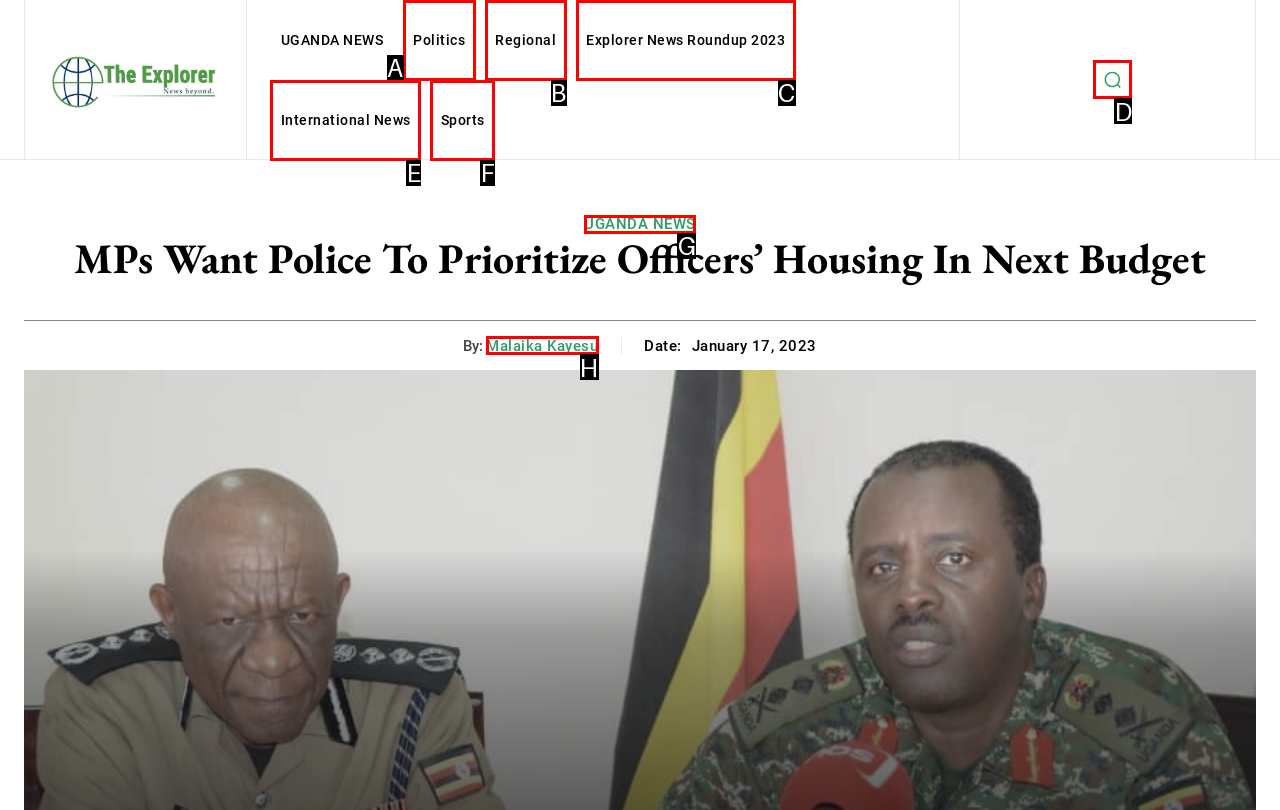Among the marked elements in the screenshot, which letter corresponds to the UI element needed for the task: Search?

D